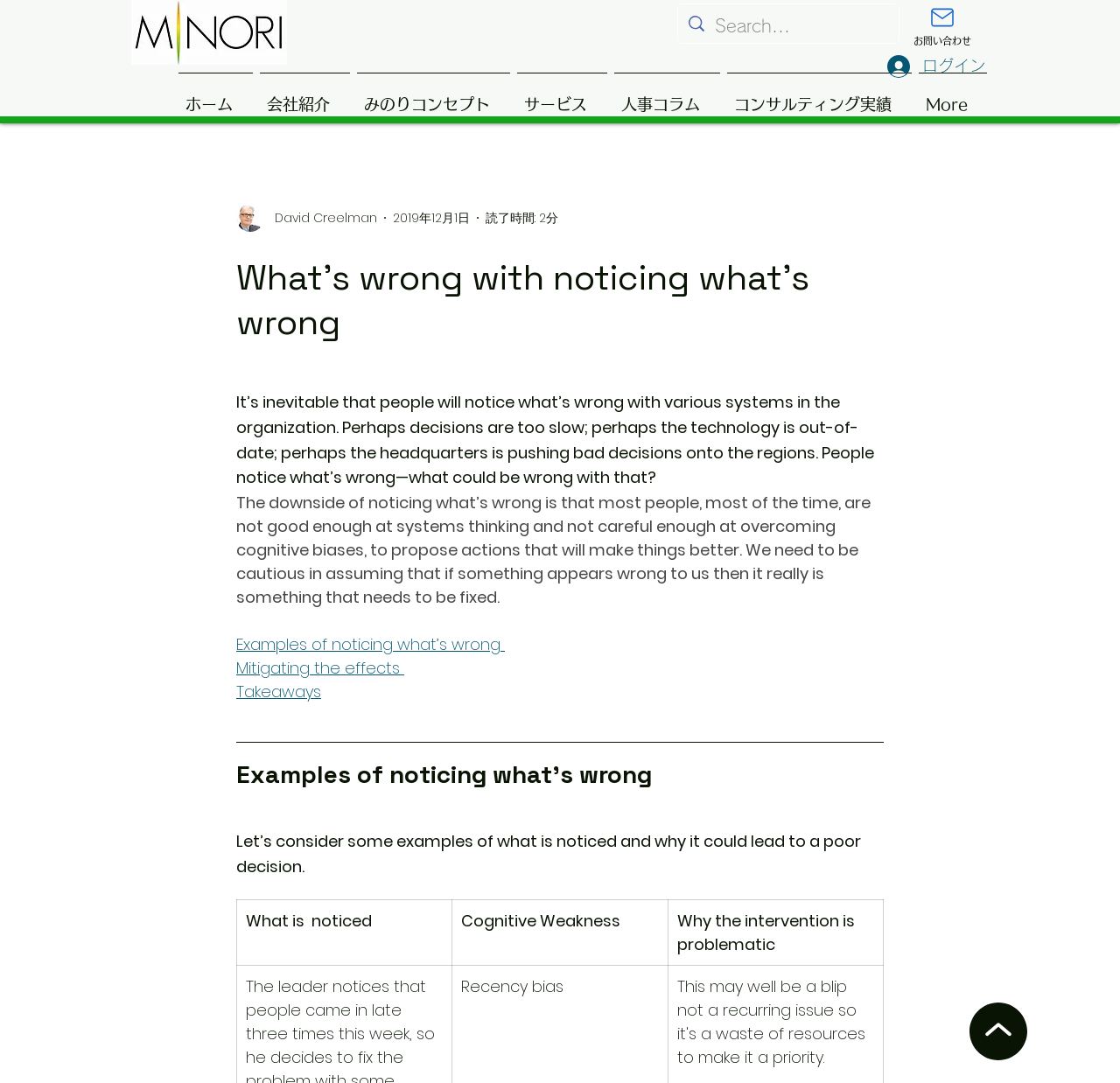What is the estimated reading time of the article?
Ensure your answer is thorough and detailed.

The estimated reading time of the article can be found below the author's name and image. The text '読了時間: 2分' indicates that the article can be read in 2 minutes.